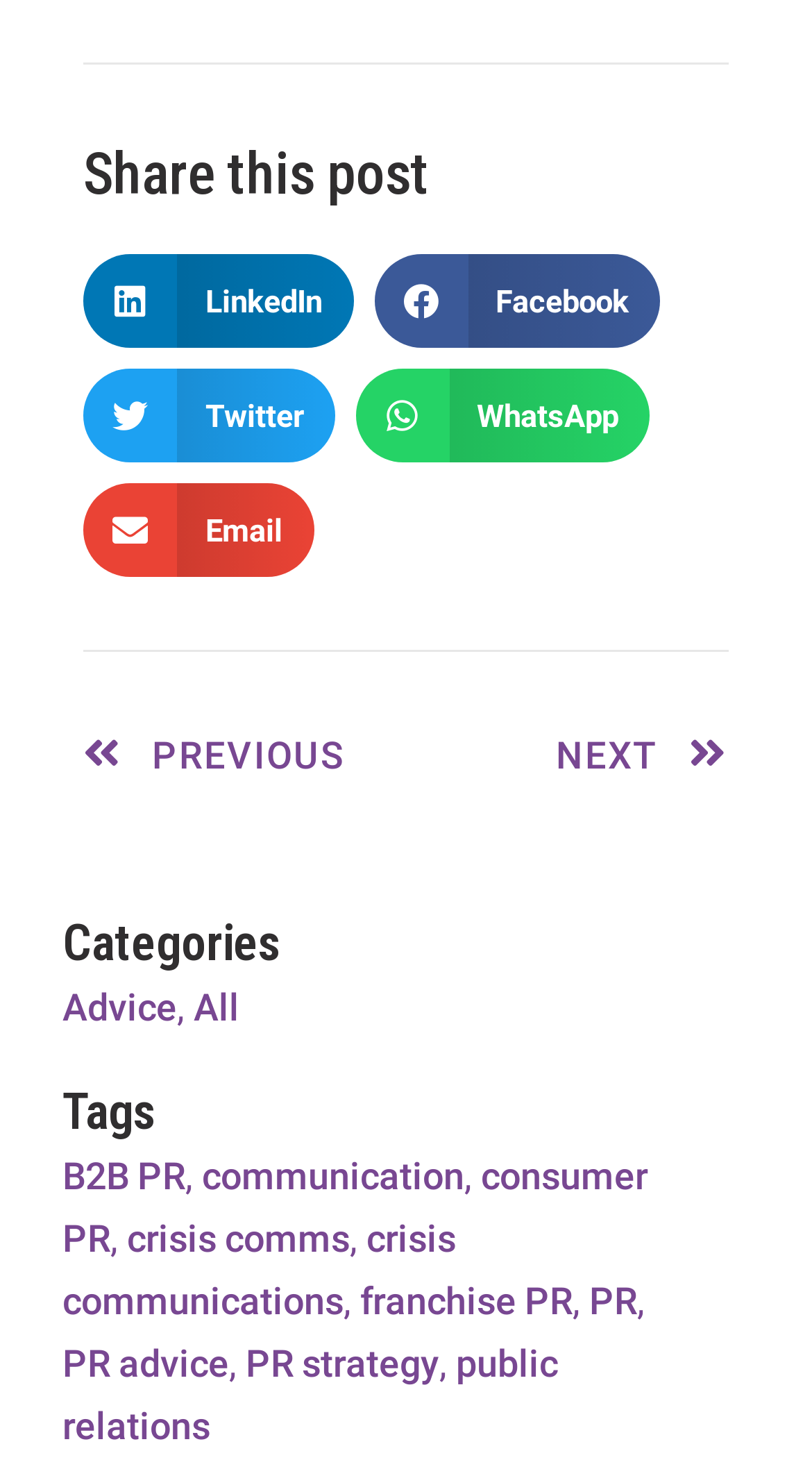Using the elements shown in the image, answer the question comprehensively: What are the navigation options at the bottom of the webpage?

The webpage has links 'Prev PREVIOUS' and 'NEXT Next' at the bottom, indicating that you can navigate to previous or next pages using these links.